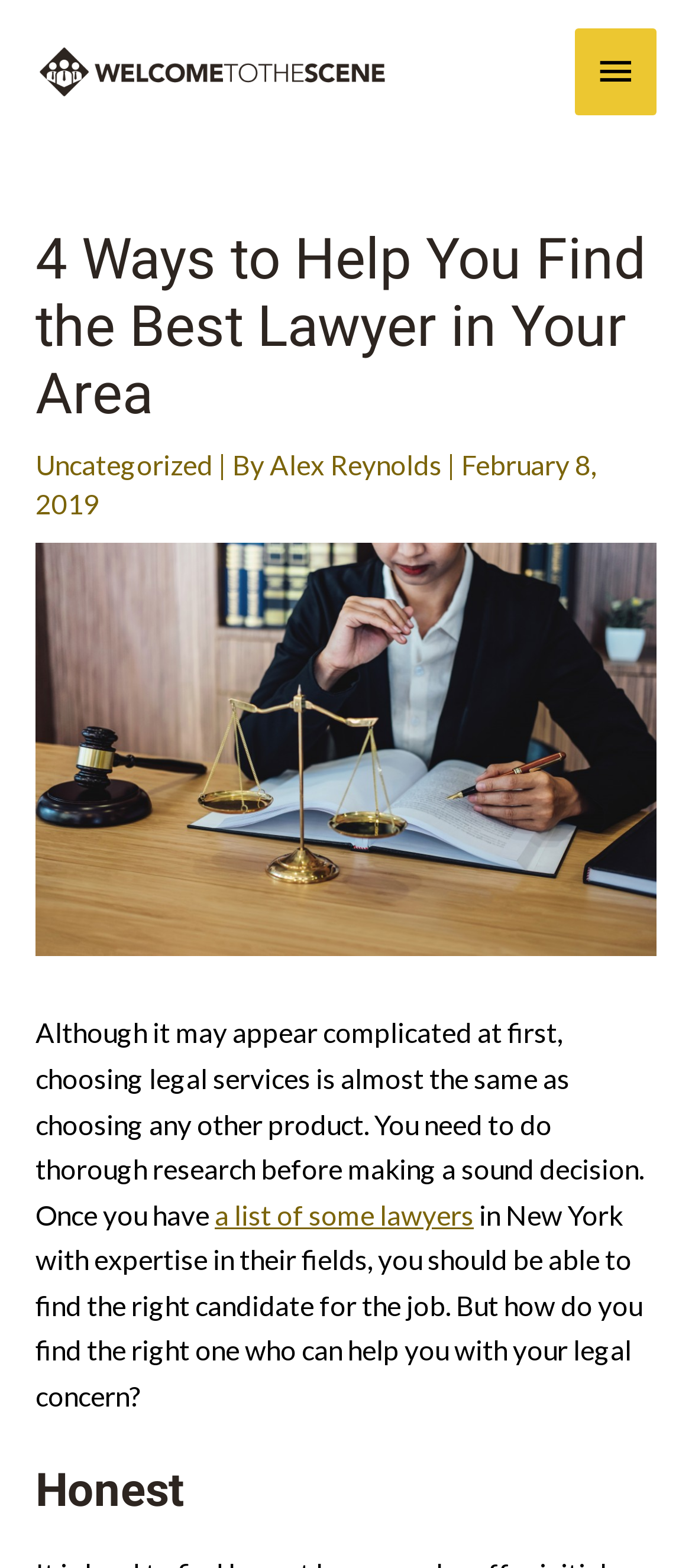What is the purpose of the article?
Using the visual information, reply with a single word or short phrase.

To help find a lawyer